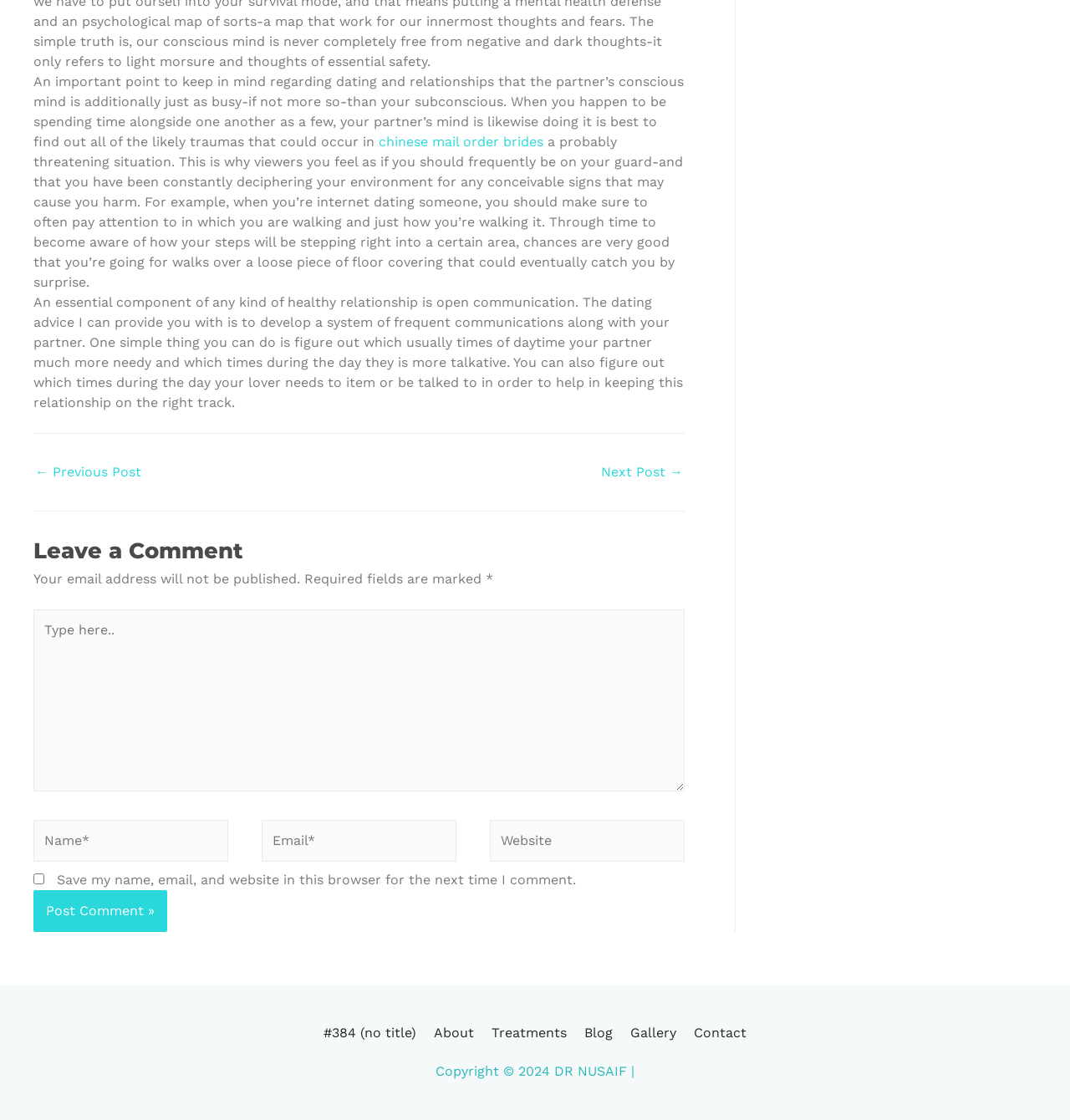Locate the bounding box of the UI element described by: "#384 (no title)" in the given webpage screenshot.

[0.302, 0.915, 0.395, 0.929]